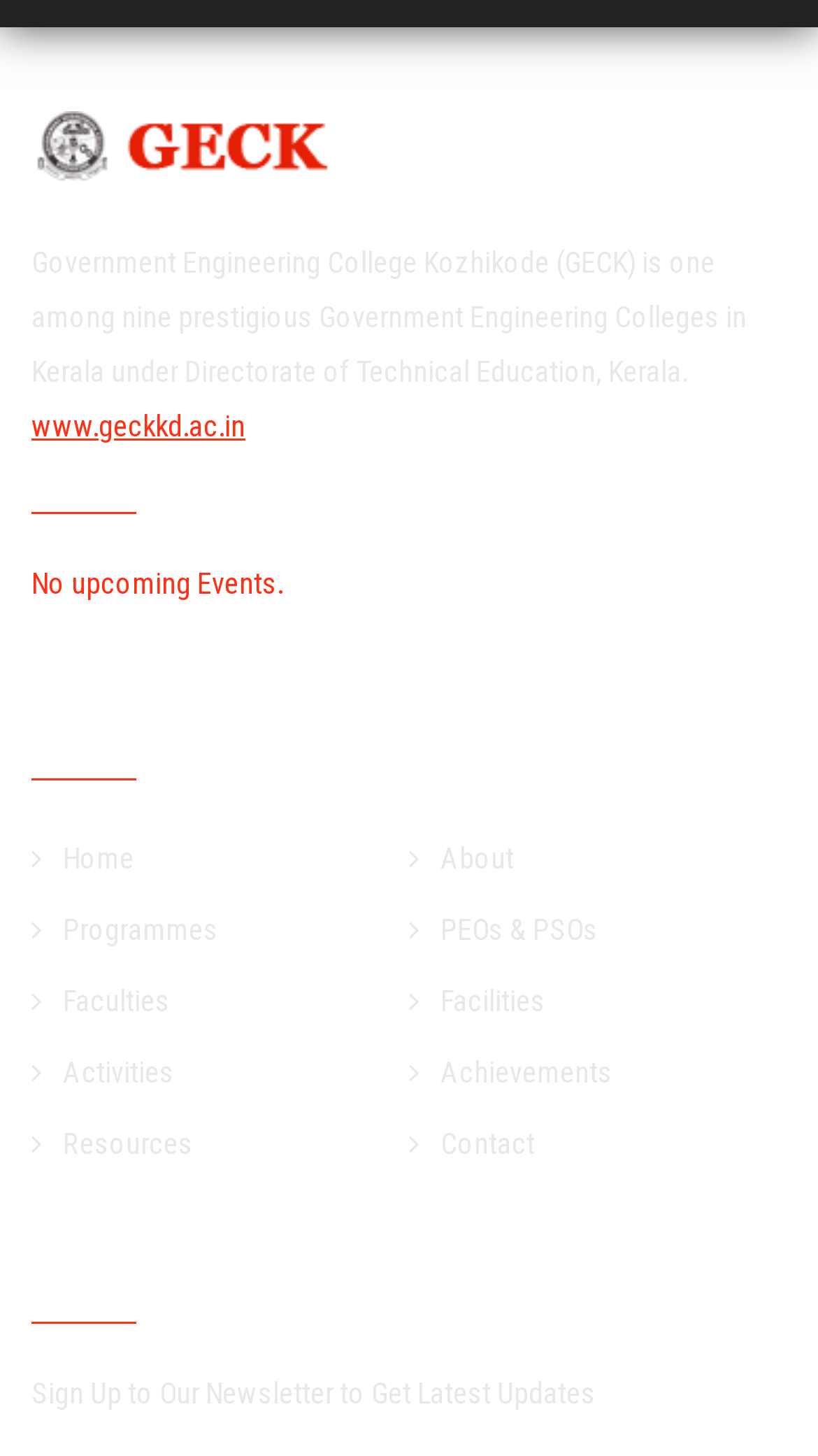Predict the bounding box of the UI element based on the description: "PEOs & PSOs". The coordinates should be four float numbers between 0 and 1, formatted as [left, top, right, bottom].

[0.5, 0.615, 0.731, 0.663]